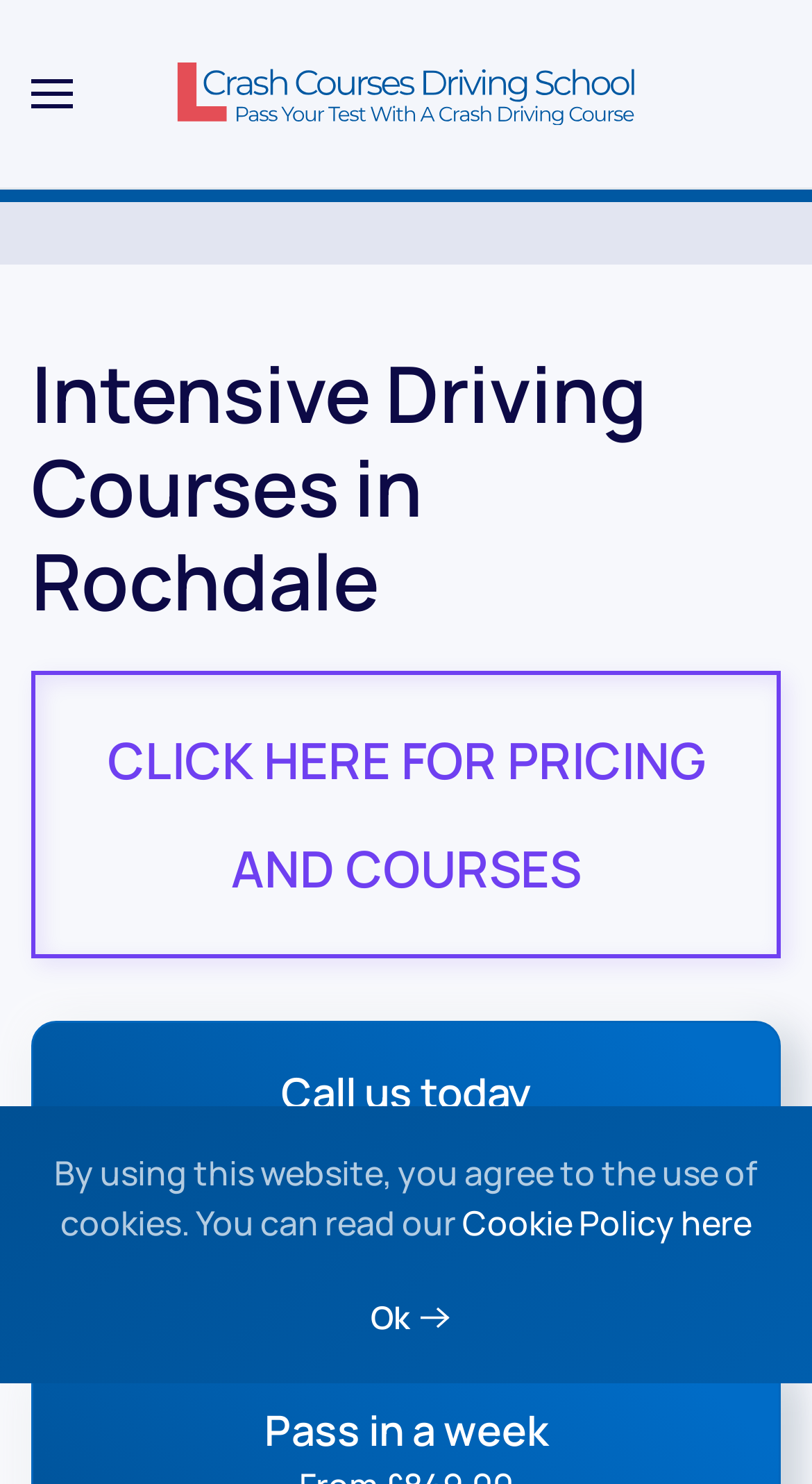Observe the image and answer the following question in detail: What is the link to get pricing and courses?

I found the link by looking at the link element with the content 'CLICK HERE FOR PRICING AND COURSES' which is located below the heading 'Intensive Driving Courses in Rochdale'.